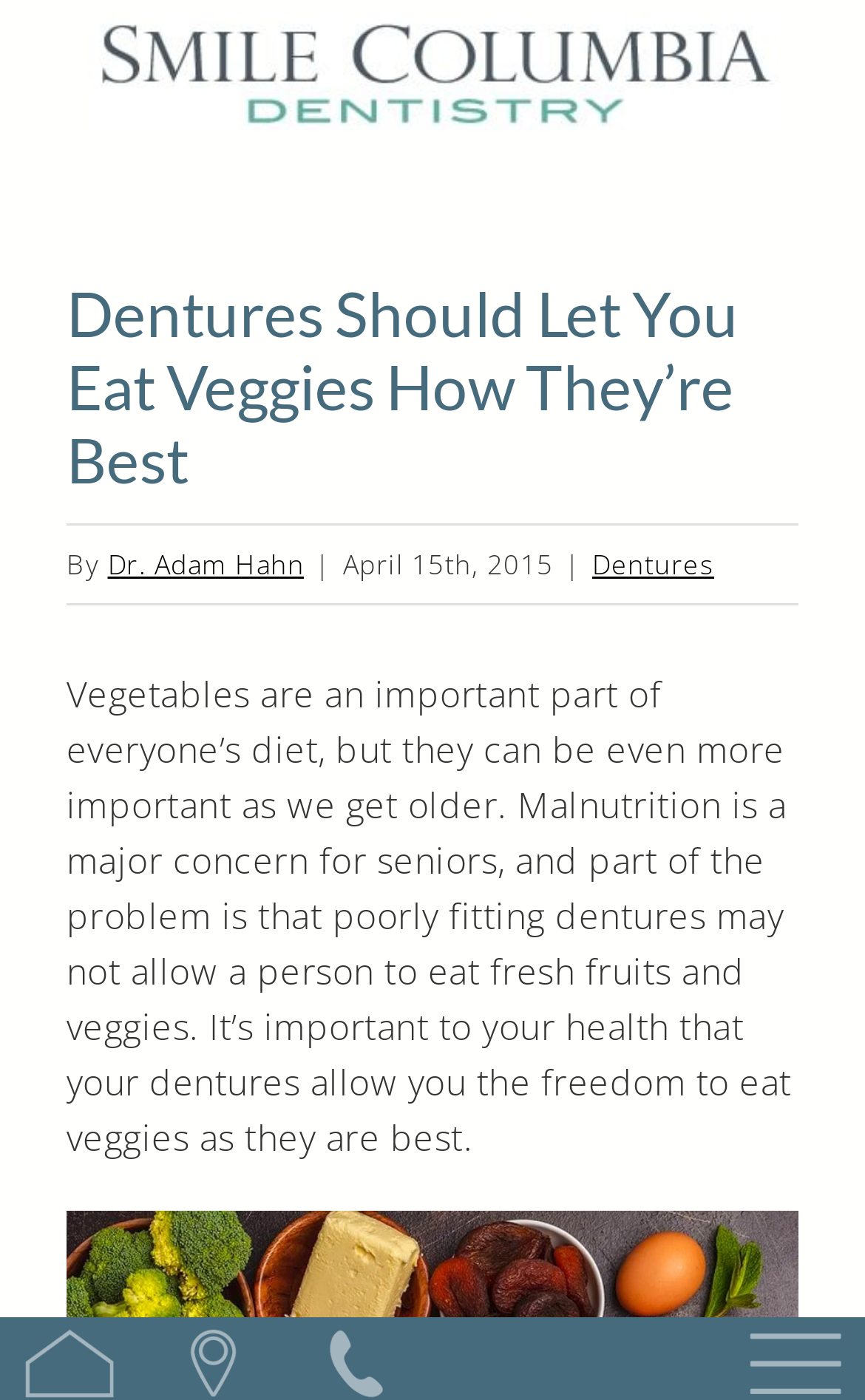What is the name of the author of this article?
Examine the webpage screenshot and provide an in-depth answer to the question.

The author's name can be found in the article's byline, which is located below the main heading. The byline includes the text 'By' followed by the author's name, 'Dr. Adam Hahn'.